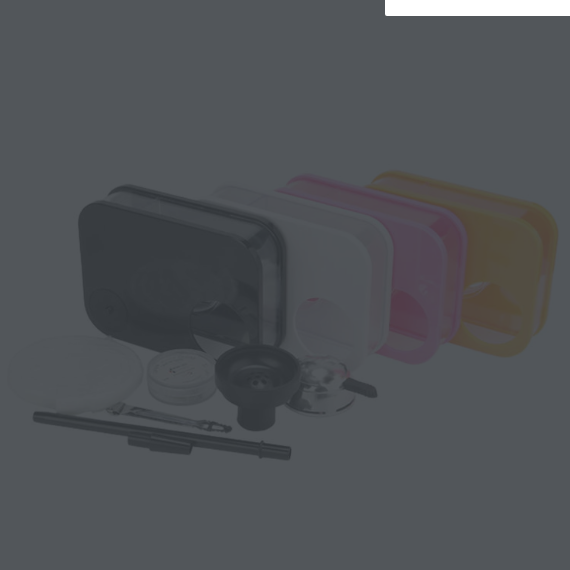Analyze the image and give a detailed response to the question:
What is the shape of the hookah bowls?

The caption describes the hookah bowls as having a minimalist shape, indicating that they have a simple and sleek design. This is evident from the image, where the bowls appear to have clean lines and a lack of intricate details.